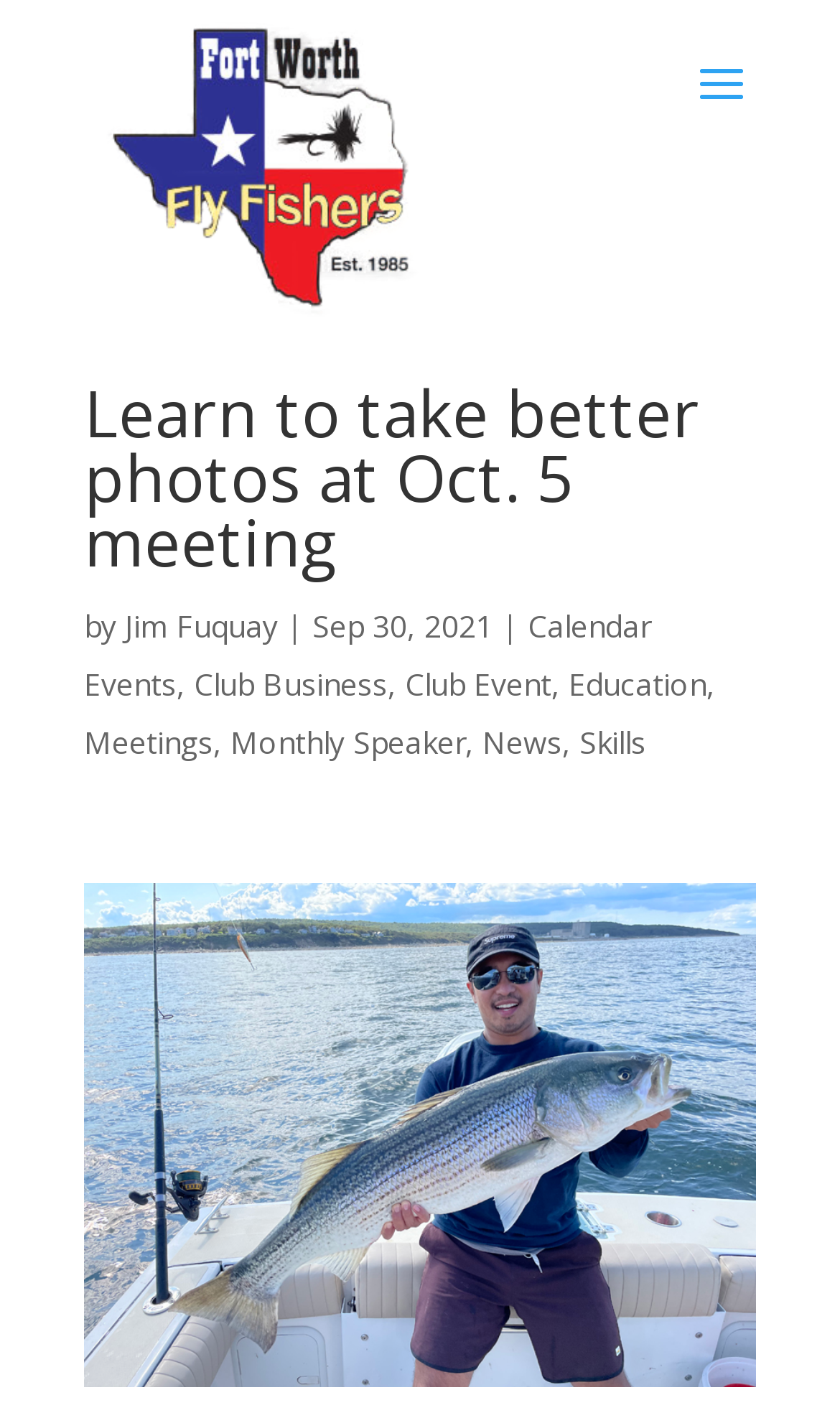Describe all the significant parts and information present on the webpage.

The webpage appears to be an event page for the Fort Worth Fly Fishers club. At the top left, there is a link to "Skip to content". Next to it, on the top center, is the club's logo, an image with the text "Fort Worth Fly Fishers". Below the logo, there is a heading that reads "Learn to take better photos at Oct. 5 meeting". 

To the right of the heading, there is a byline that says "by Jim Fuquay" with the date "Sep 30, 2021" next to it. Below the byline, there are several links arranged horizontally, including "Calendar Events", "Club Business", "Club Event", "Education", "Meetings", "Monthly Speaker", "News", and "Skills". These links are positioned in the middle of the page, taking up most of the width.